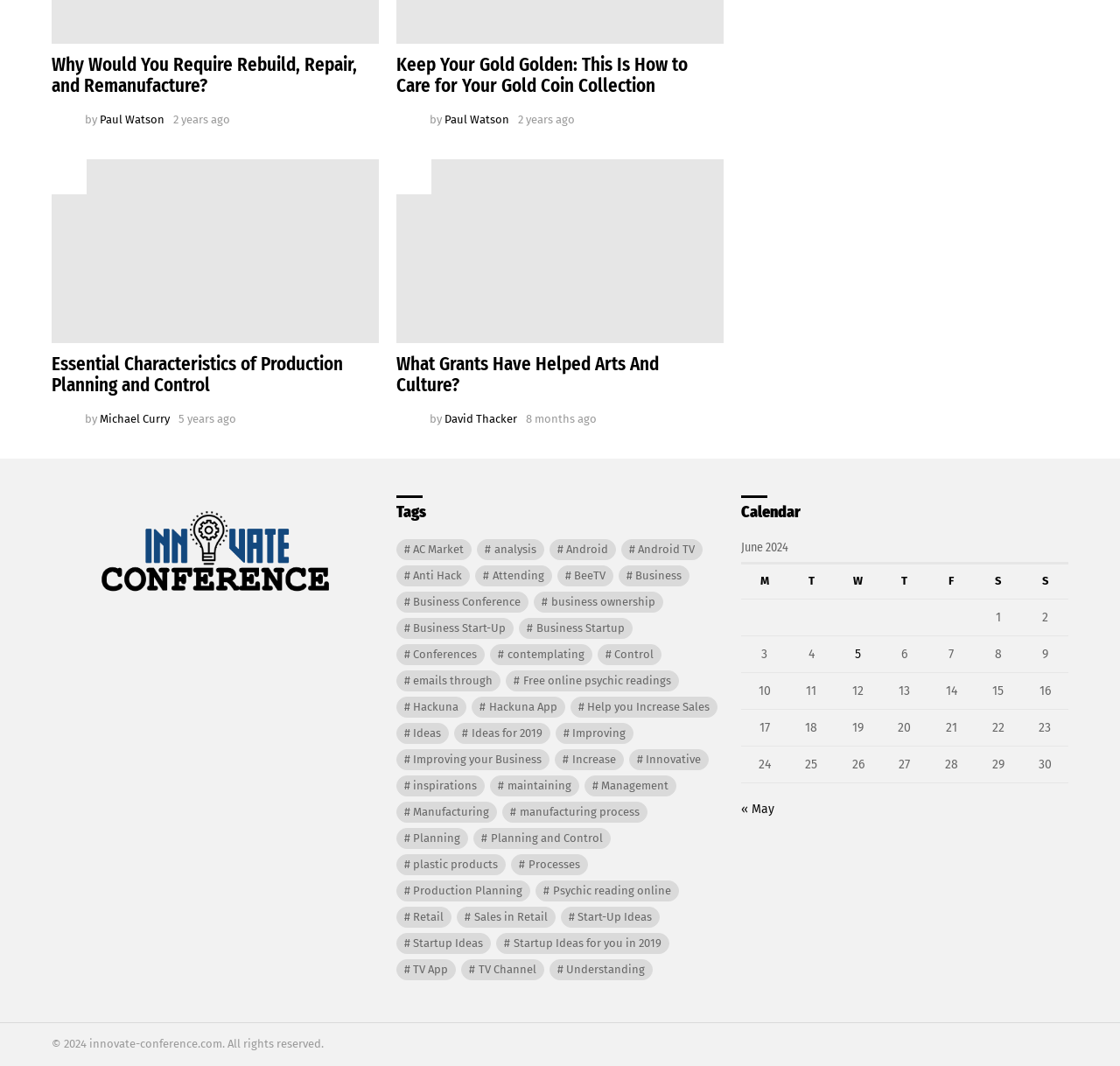Refer to the element description Help you Increase Sales and identify the corresponding bounding box in the screenshot. Format the coordinates as (top-left x, top-left y, bottom-right x, bottom-right y) with values in the range of 0 to 1.

[0.509, 0.654, 0.64, 0.673]